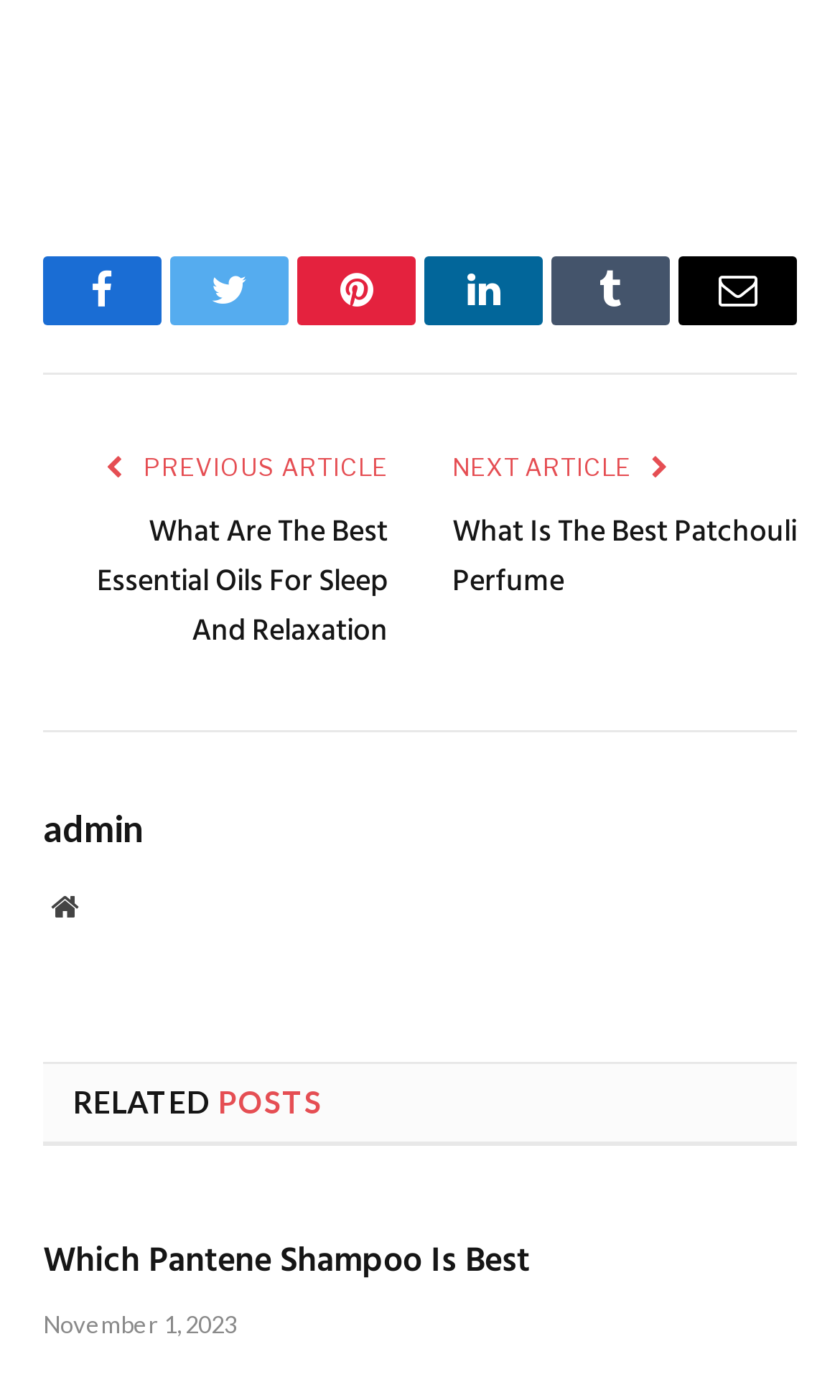When was the article published? Please answer the question using a single word or phrase based on the image.

November 1, 2023